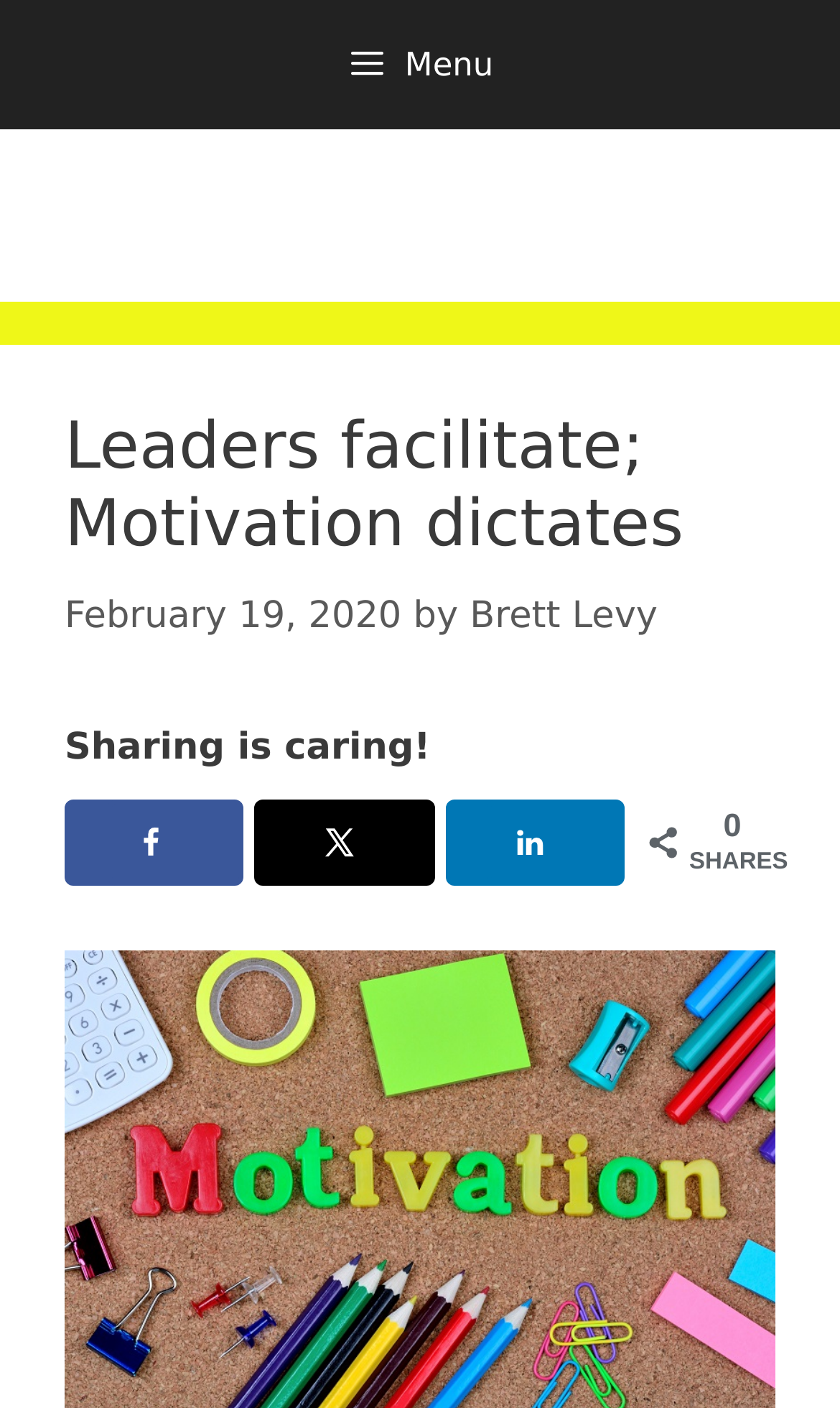Based on the description "Brett Levy", find the bounding box of the specified UI element.

[0.559, 0.422, 0.783, 0.452]